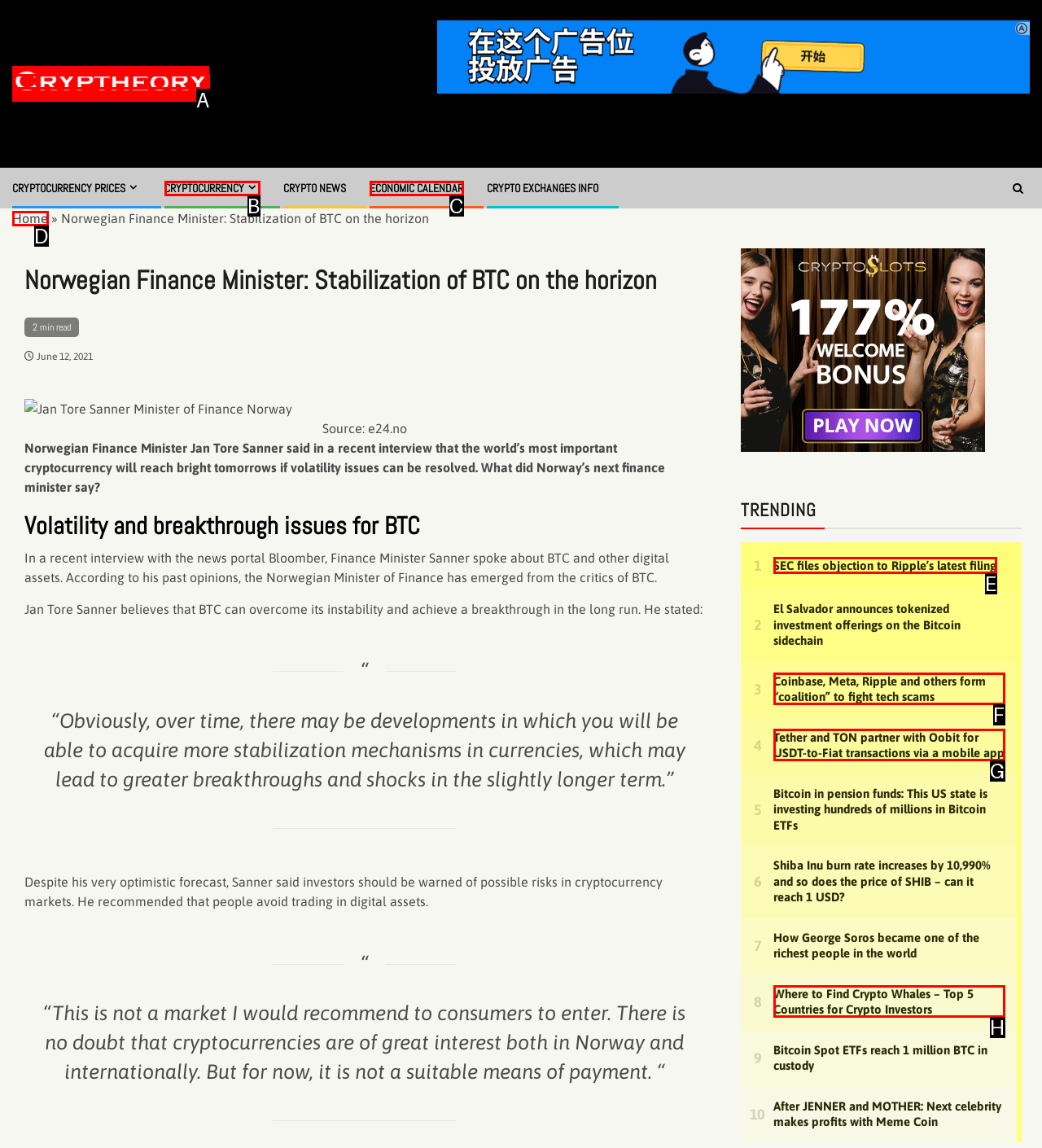Identify the letter of the option to click in order to Go to Cryptheory – Just Crypto. Answer with the letter directly.

A